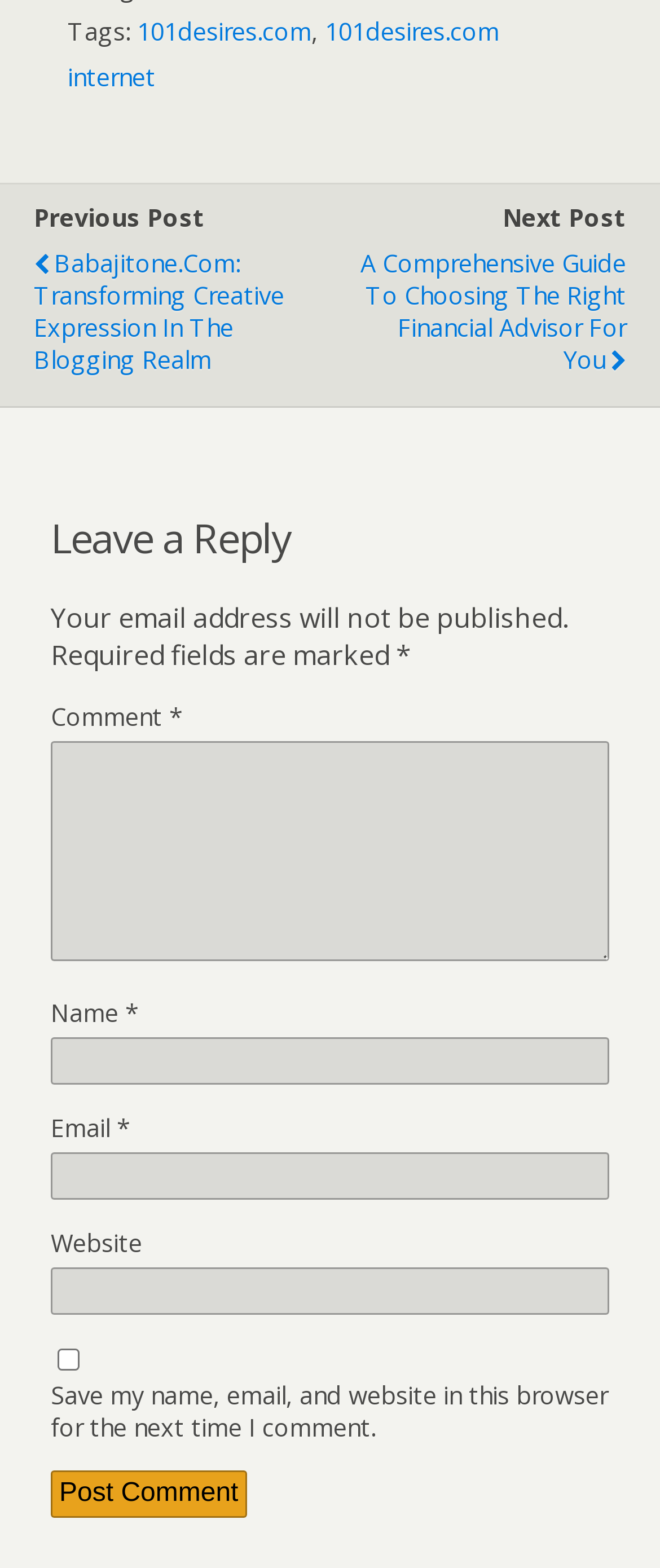Please identify the bounding box coordinates of the clickable element to fulfill the following instruction: "Contact via phone". The coordinates should be four float numbers between 0 and 1, i.e., [left, top, right, bottom].

None